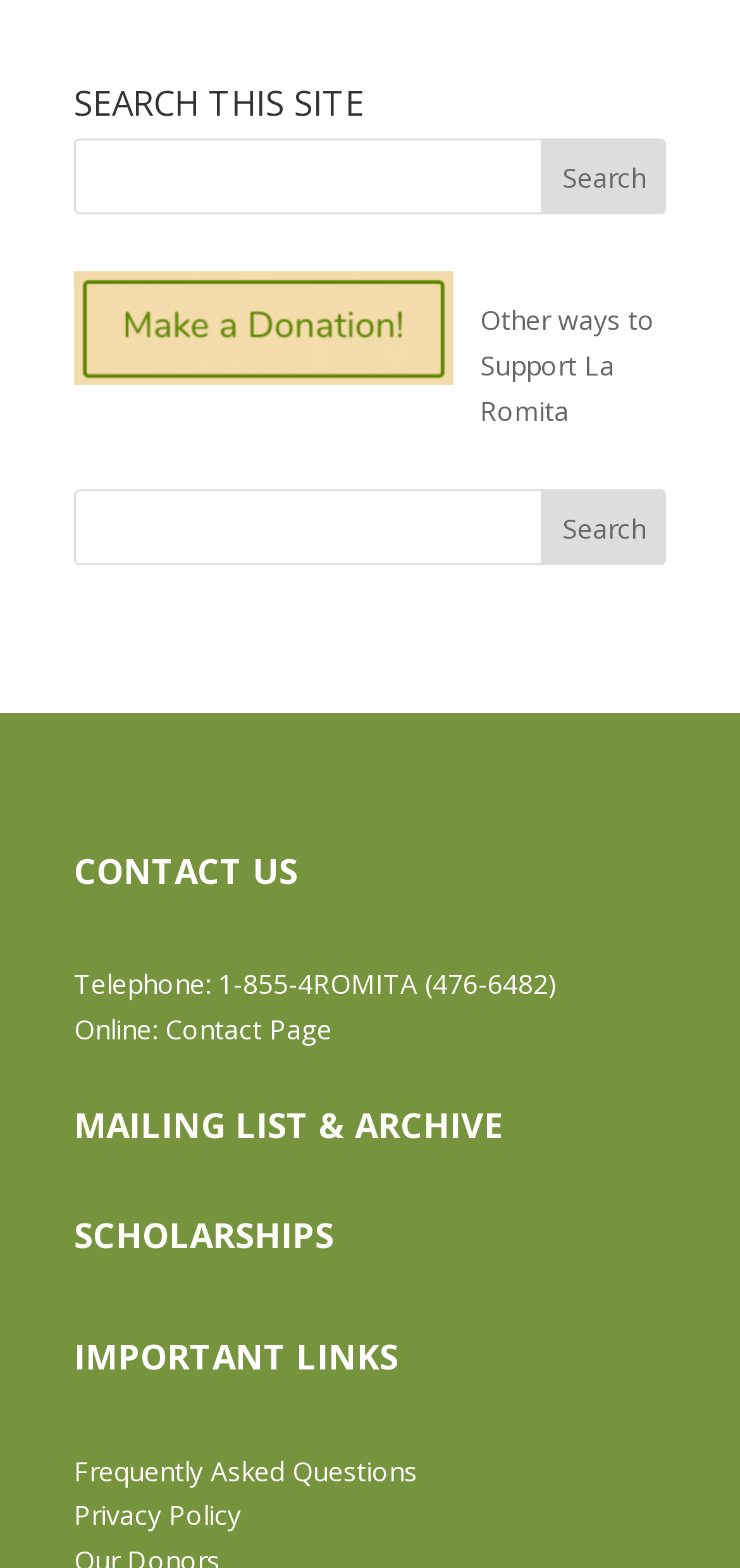What is the purpose of the 'SCHOLARSHIPS' link?
Using the image, provide a detailed and thorough answer to the question.

The 'SCHOLARSHIPS' link is likely used to access information about scholarships offered by La Romita, allowing users to learn more about available opportunities and potentially apply for them.